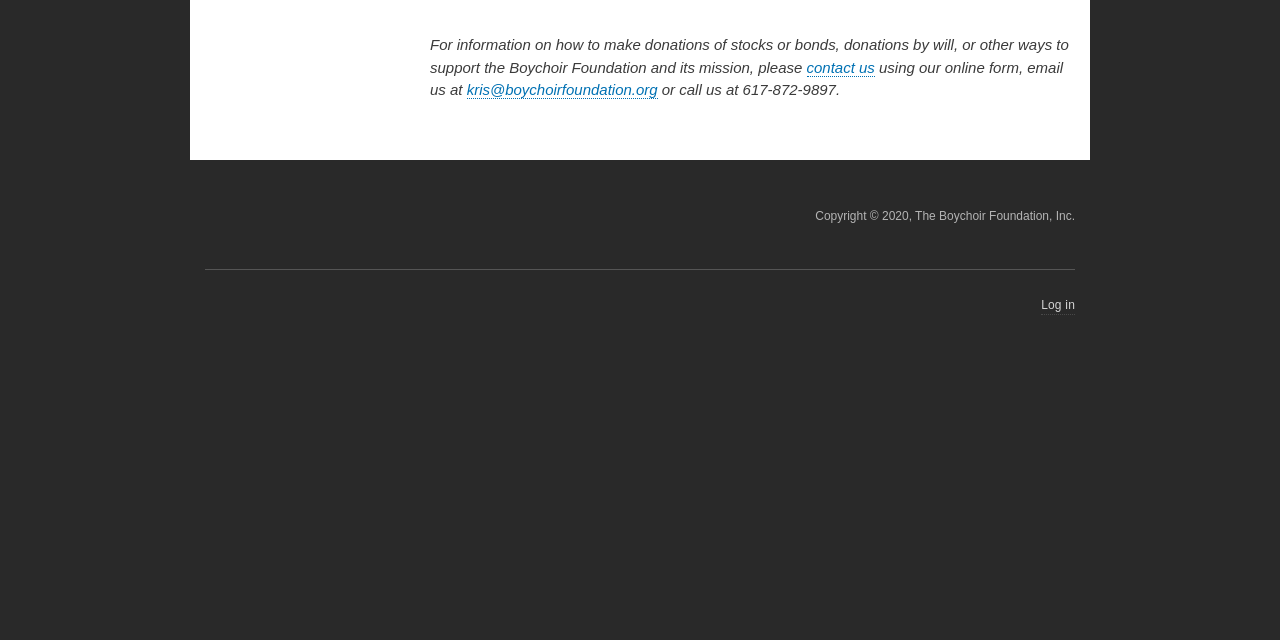From the given element description: "kris@boychoirfoundation.org", find the bounding box for the UI element. Provide the coordinates as four float numbers between 0 and 1, in the order [left, top, right, bottom].

[0.365, 0.127, 0.514, 0.155]